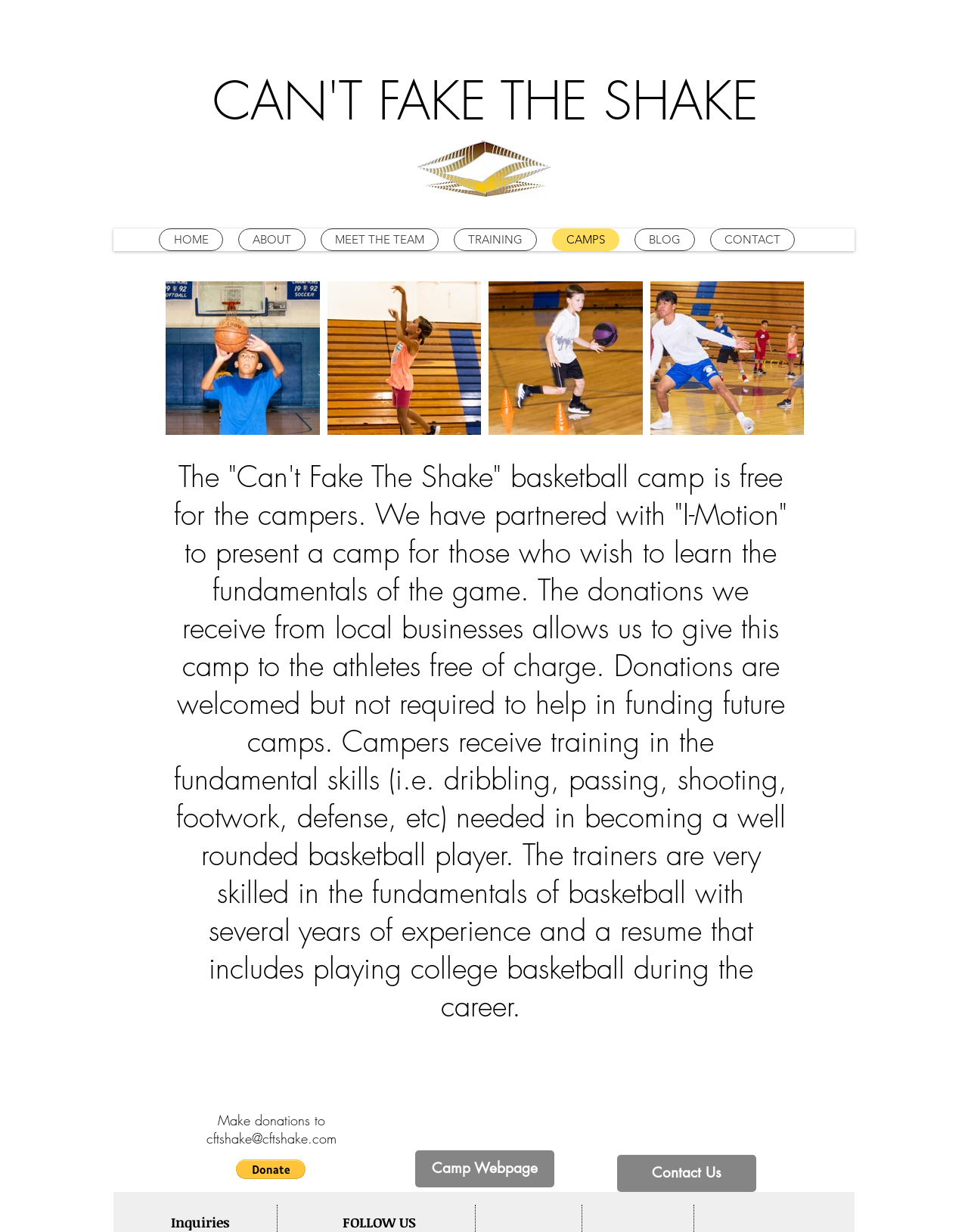Use a single word or phrase to answer the question: What is the name of the basketball camp?

Can't Fake The Shake